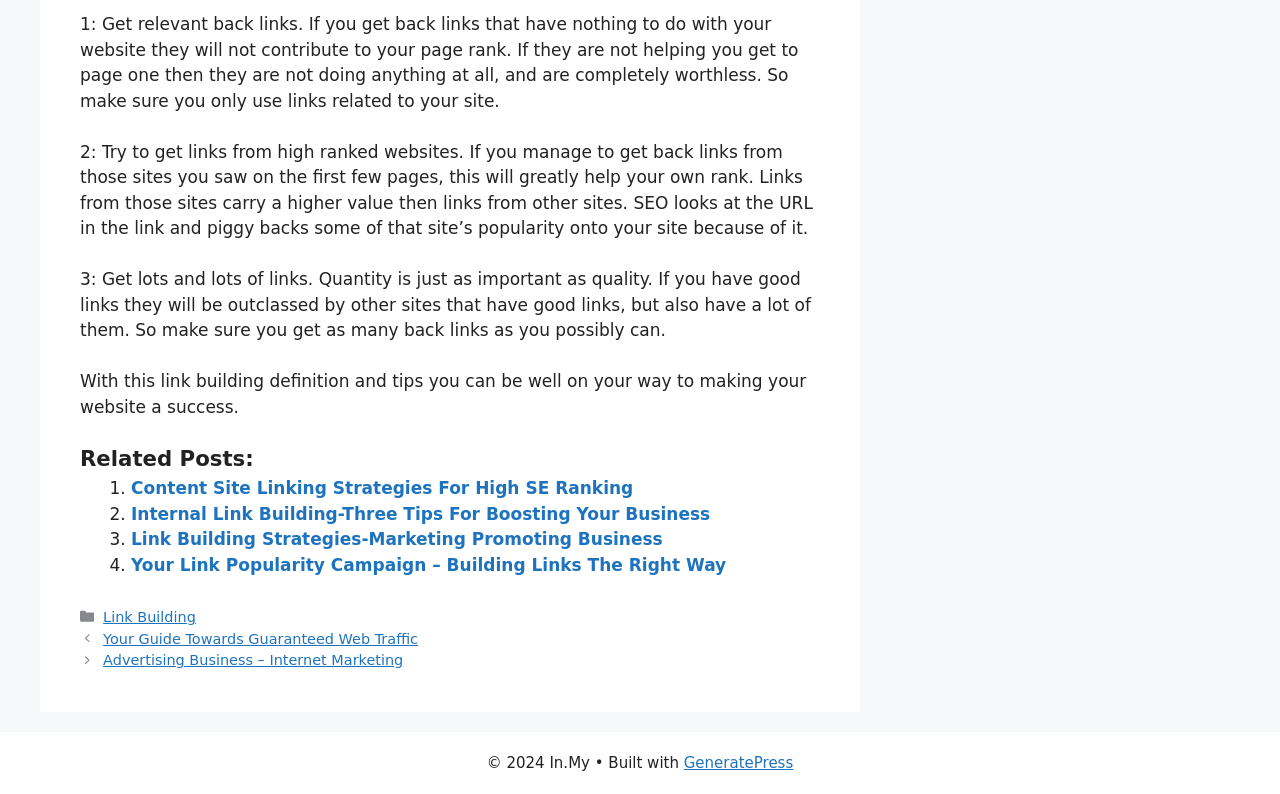Can you find the bounding box coordinates for the UI element given this description: "parent_node: Silent Retreat Week"? Provide the coordinates as four float numbers between 0 and 1: [left, top, right, bottom].

None